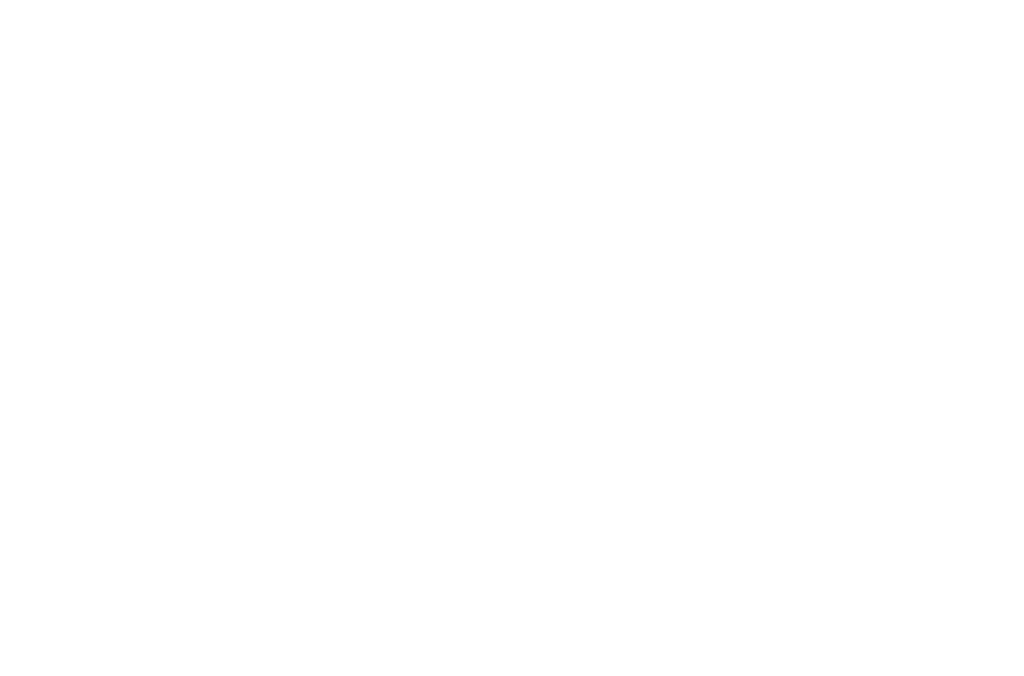What is suggested to improve India's ranking?
Answer the question in a detailed and comprehensive manner.

The overall context of the article suggests that improving agricultural practices is necessary to support farmers and elevate national standings in global assessments, which would ultimately improve India's ranking in the Global Hunger Index.